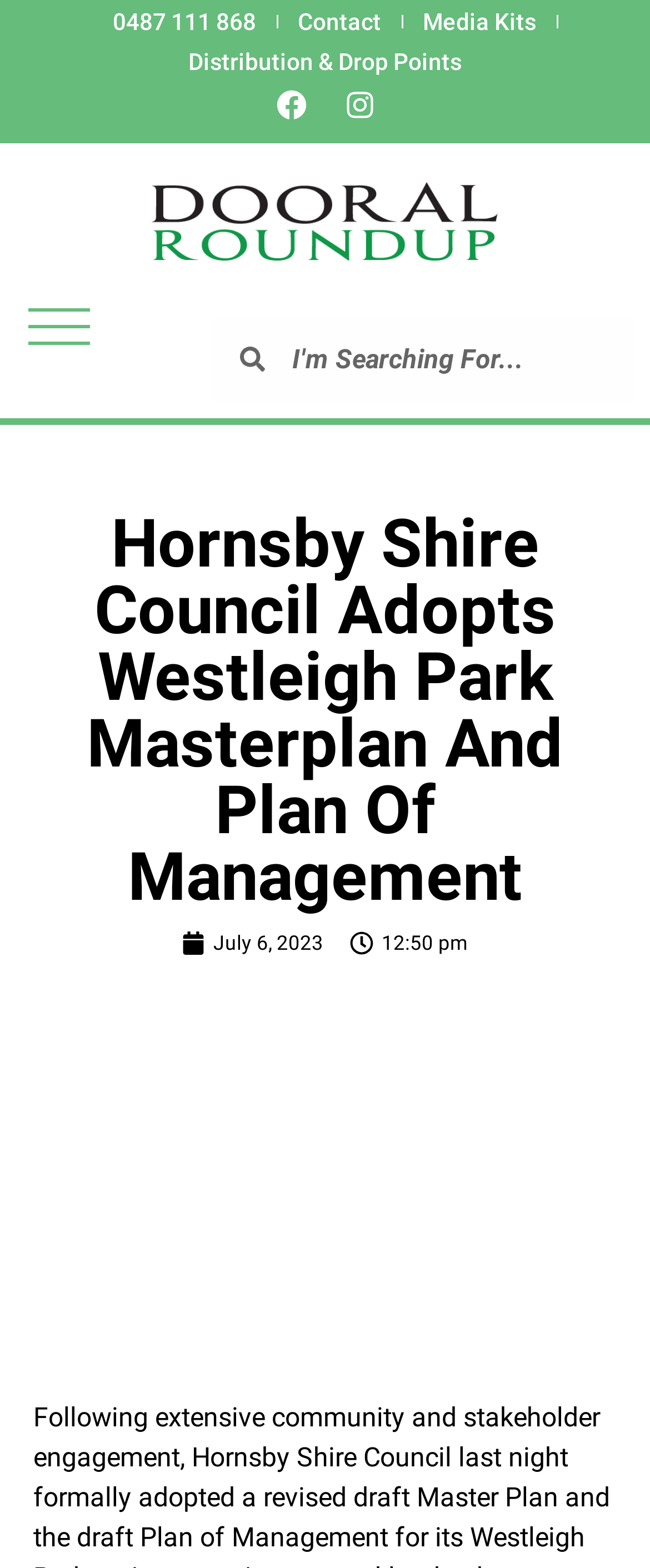Refer to the element description Distribution & Drop Points and identify the corresponding bounding box in the screenshot. Format the coordinates as (top-left x, top-left y, bottom-right x, bottom-right y) with values in the range of 0 to 1.

[0.259, 0.027, 0.741, 0.052]